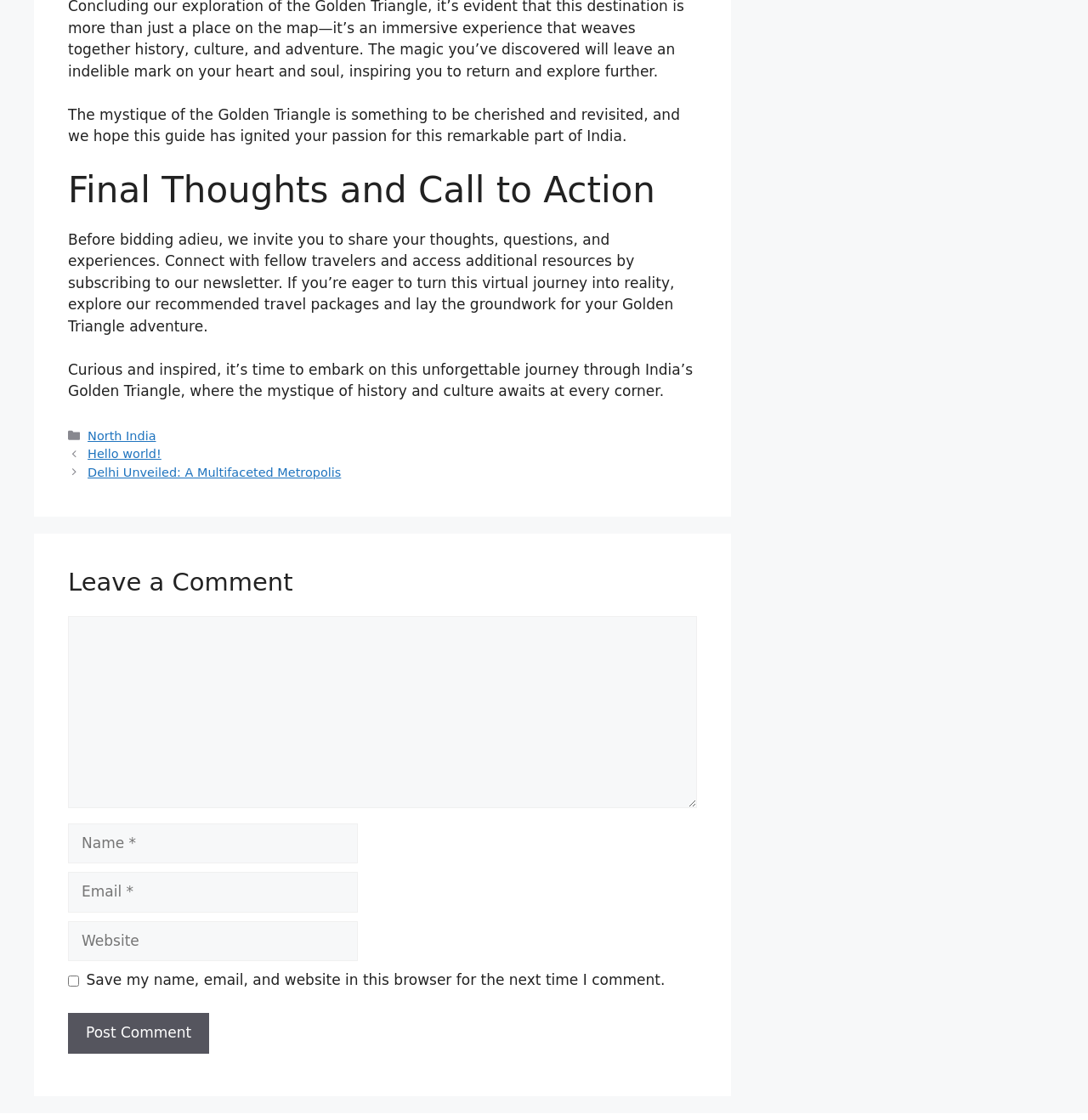Please examine the image and answer the question with a detailed explanation:
What is the purpose of the 'Save my name, email, and website' checkbox?

The checkbox allows users to save their name, email, and website in the browser, so they don't have to fill in the information again when they comment in the future, making it a convenience feature for frequent commenters.